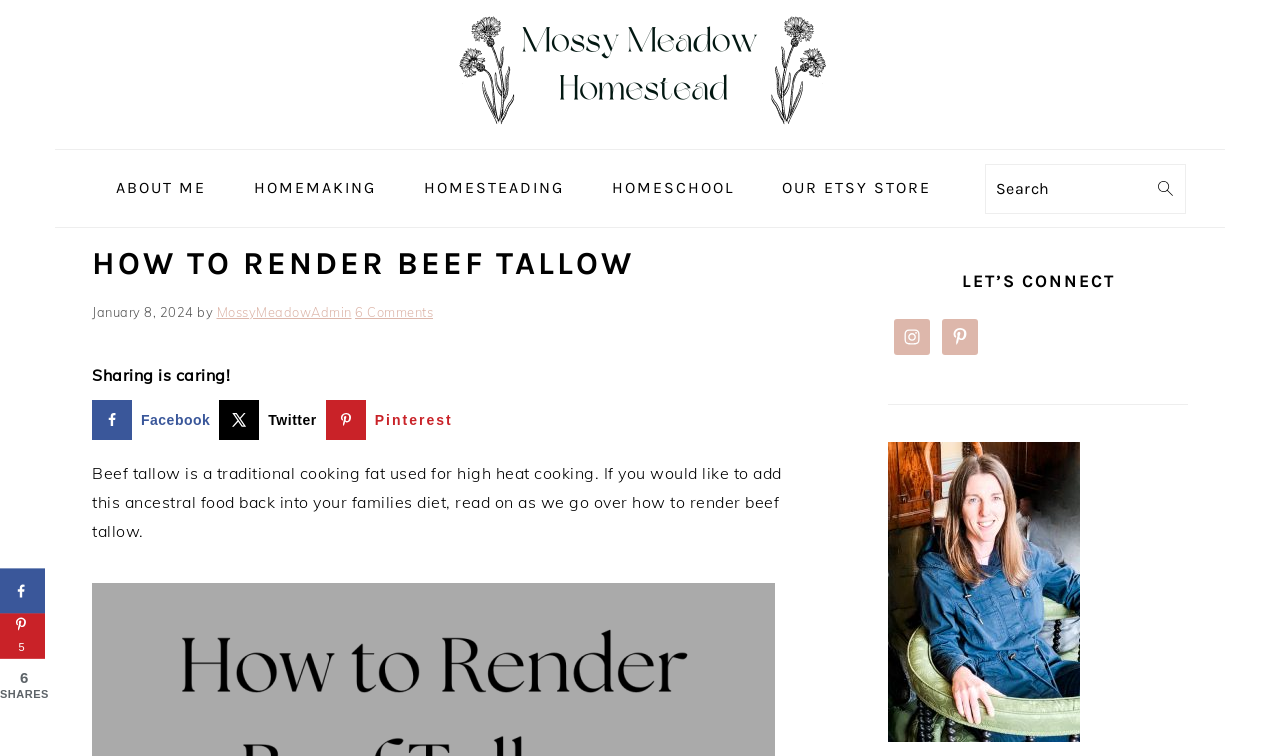Describe all significant elements and features of the webpage.

The webpage is about rendering beef tallow, a traditional cooking fat used for high heat cooking. At the top, there is a navigation menu with links to "ABOUT ME", "HOMEMAKING", "HOMESTEADING", "HOMESCHOOL", and "OUR ETSY STORE". Below the navigation menu, there is a search bar with a search button and a "Search" label.

The main content of the webpage is divided into two sections. On the left side, there is a header with the title "HOW TO RENDER BEEF TALLOW" and a subheading with the date "January 8, 2024" and the author's name "MossyMeadowAdmin". Below the header, there is a paragraph of text that introduces the topic of beef tallow and its uses. There are also social sharing links and buttons, including "Share on Facebook", "Share on X", and "Save to Pinterest", each with an accompanying image.

On the right side, there is a primary sidebar with a heading "LET'S CONNECT" and links to the author's social media profiles, including Instagram and Pinterest, each with an accompanying image. There is also an image of a woman sitting in a chair.

At the bottom of the page, there is a complementary social sharing sidebar with links to share the content on Facebook and Pinterest, as well as a count of shares.